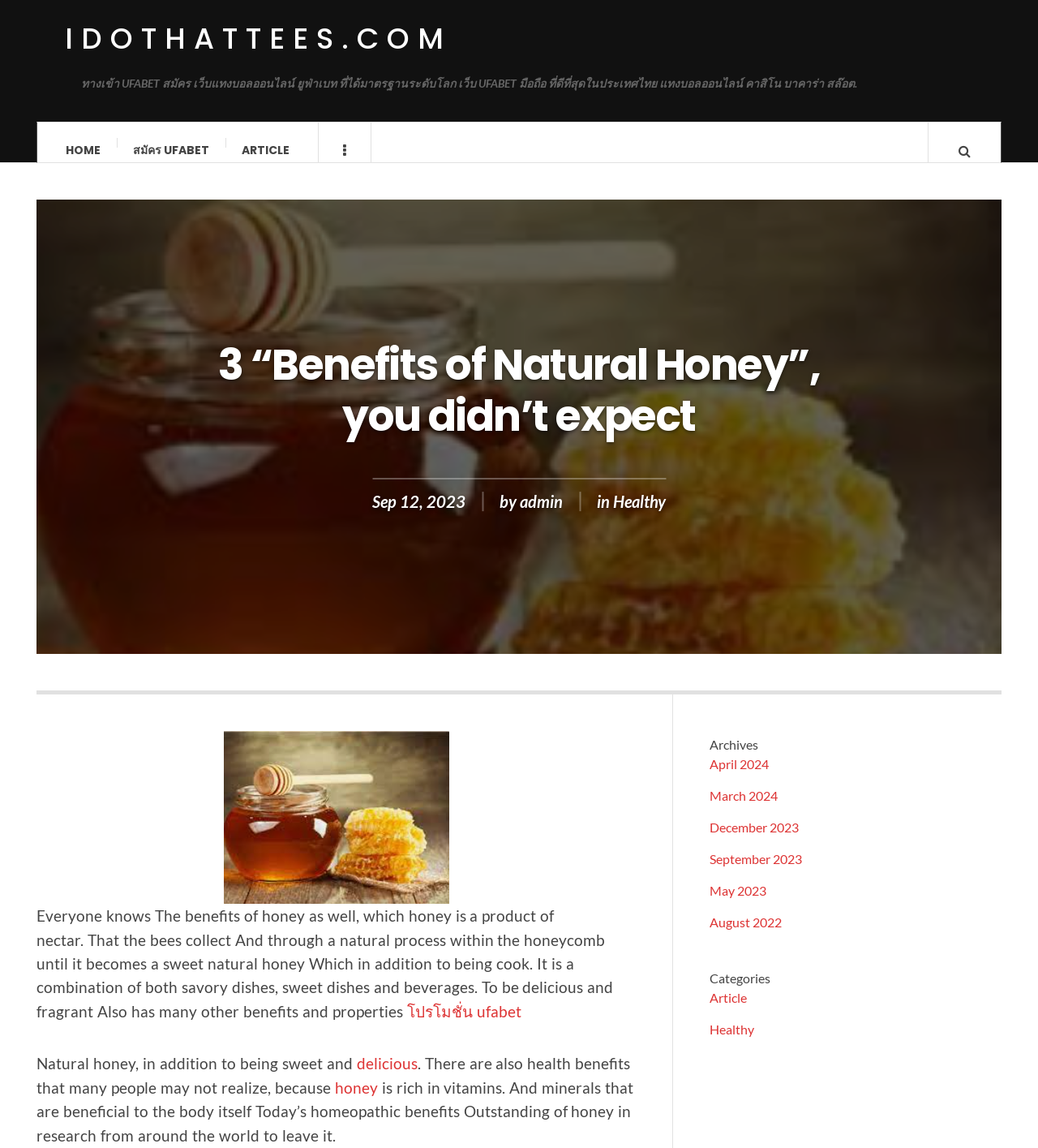Can you show the bounding box coordinates of the region to click on to complete the task described in the instruction: "check categories"?

[0.684, 0.857, 0.965, 0.874]